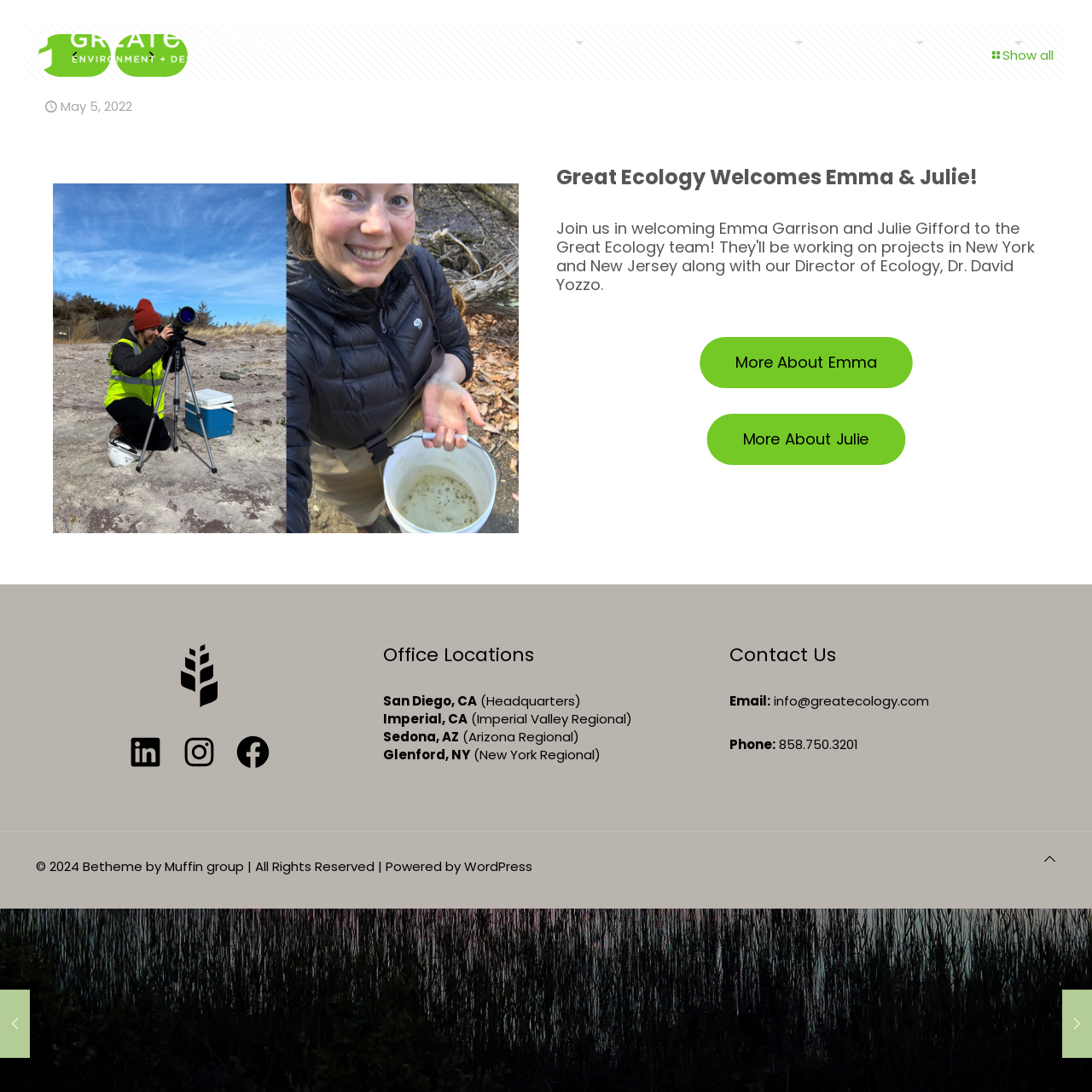Answer briefly with one word or phrase:
What is the logo of Great Ecology?

GE-Logo-Horizontal-White